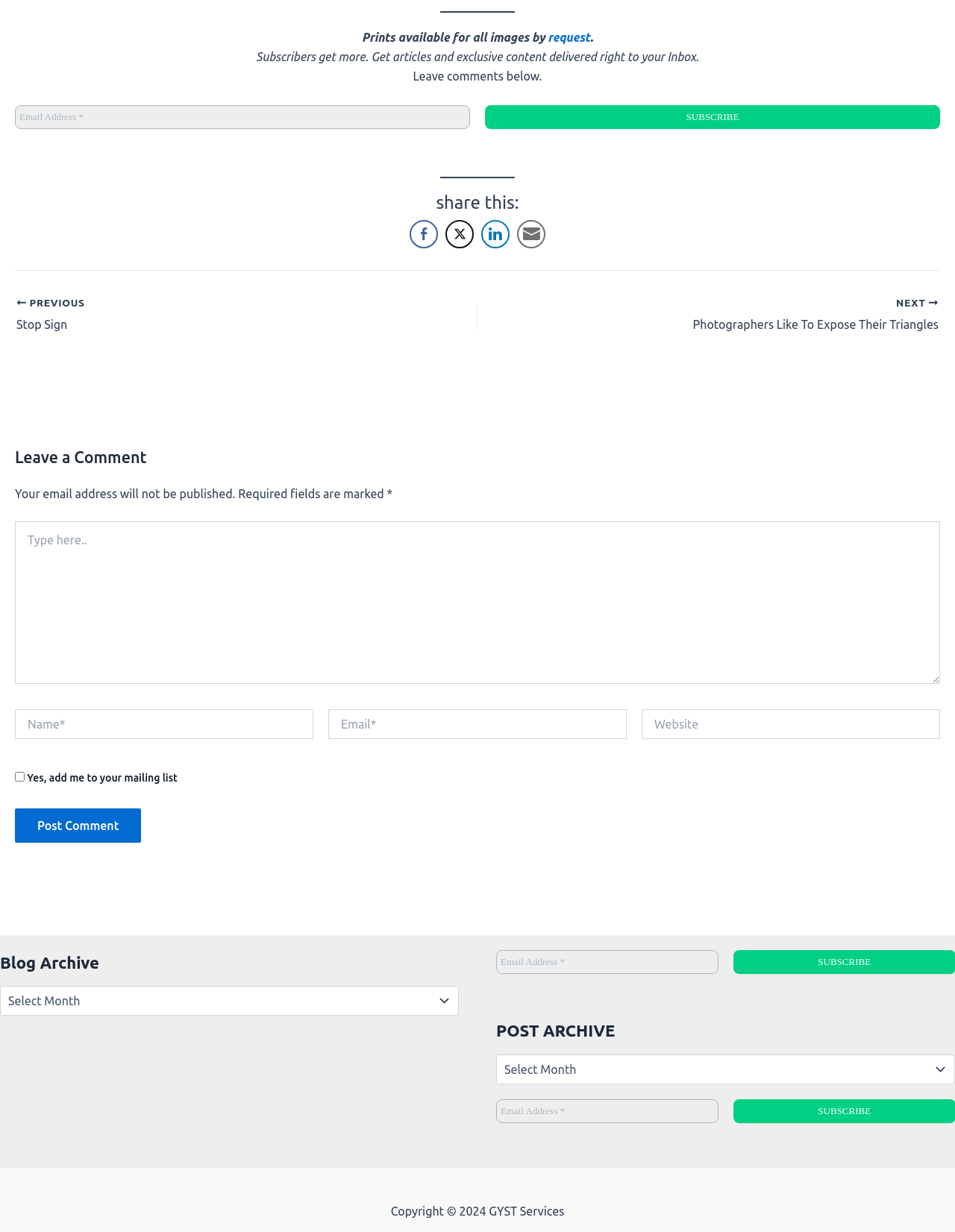Locate the bounding box coordinates of the clickable part needed for the task: "Subscribe to the newsletter".

[0.508, 0.086, 0.984, 0.105]